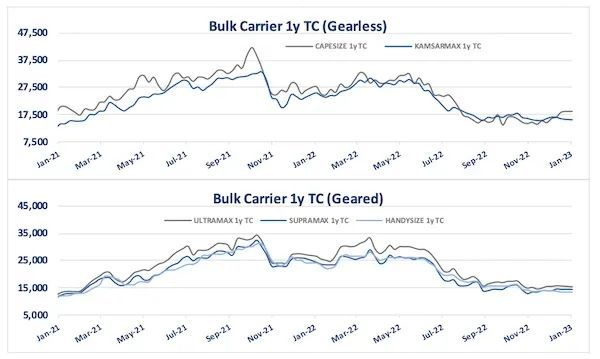Respond to the question below with a concise word or phrase:
What is the unit of measurement for the daily charter rates?

U.S. dollars